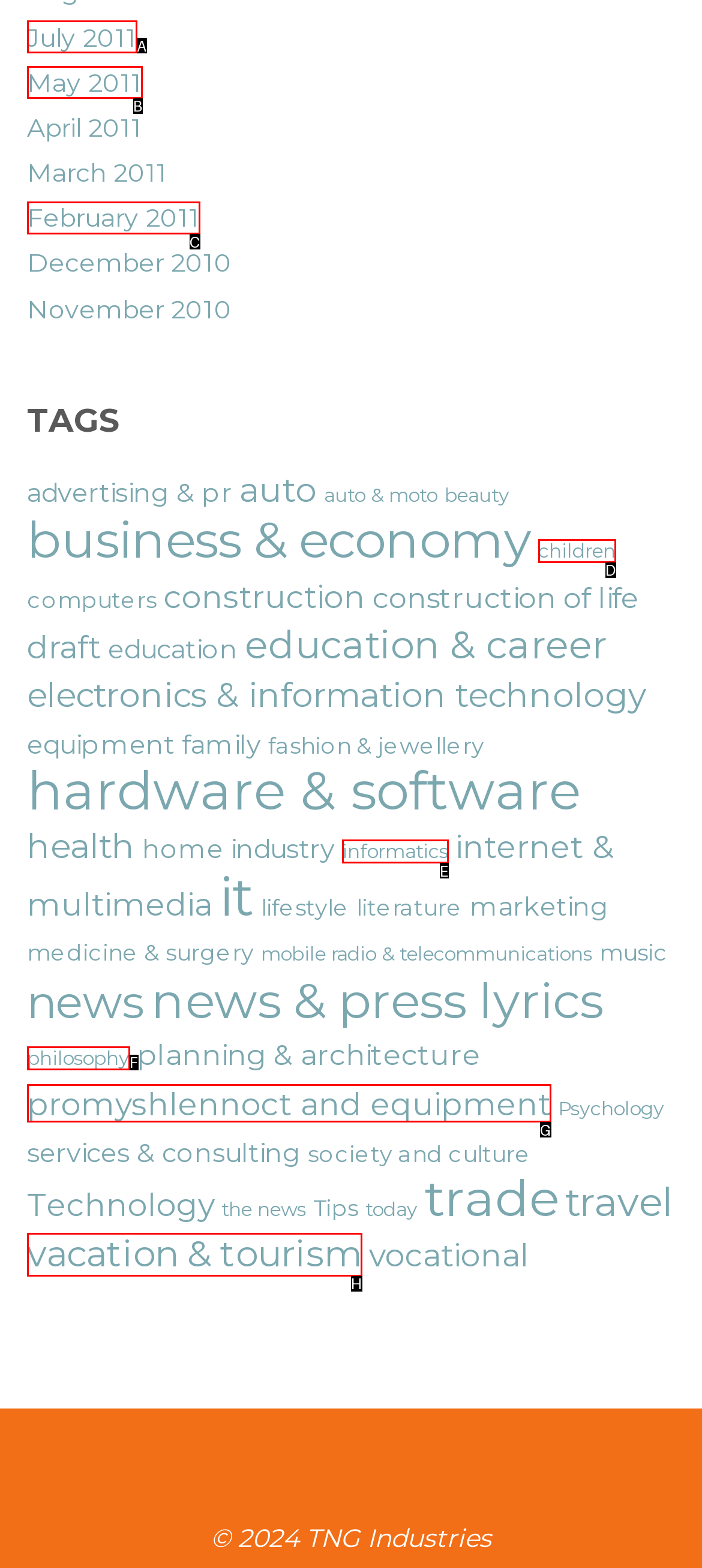Select the option that corresponds to the description: May 2011
Respond with the letter of the matching choice from the options provided.

B